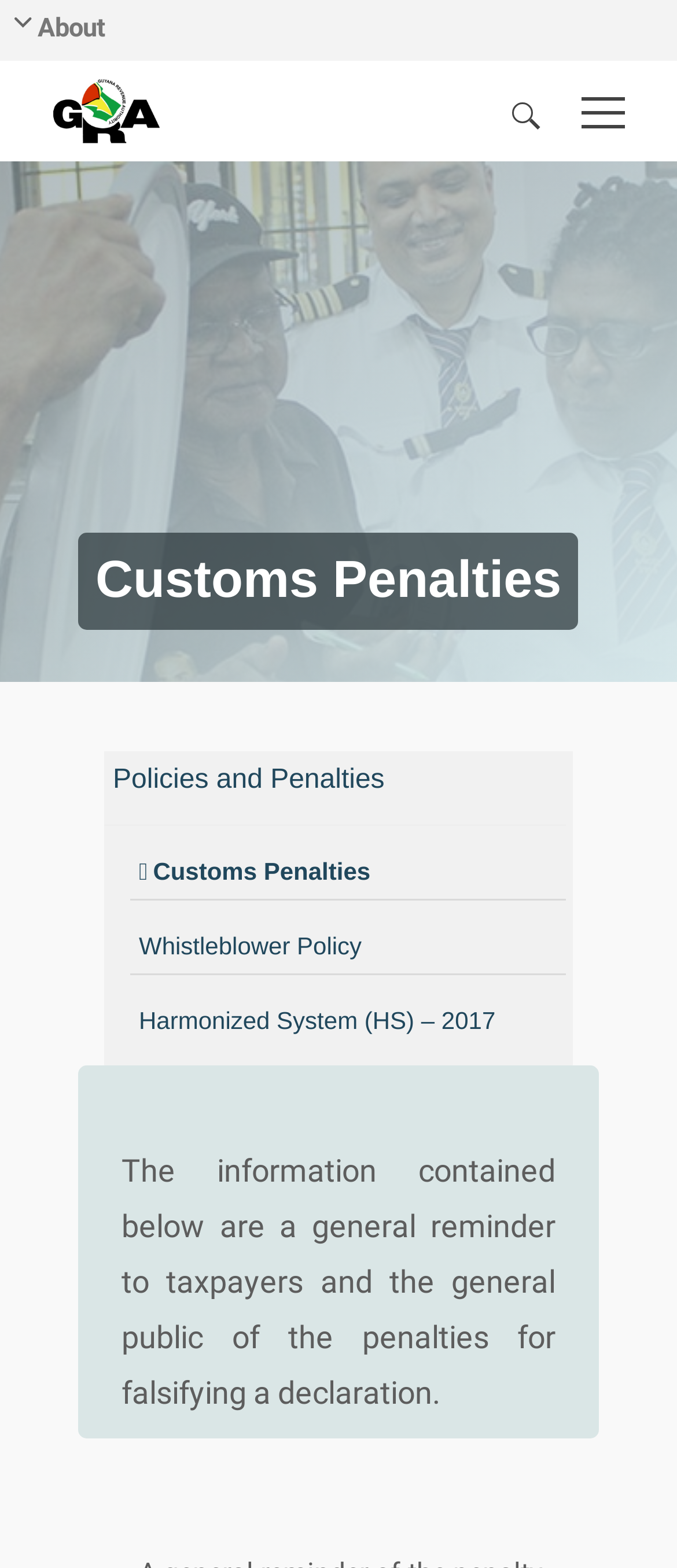Please find the bounding box coordinates of the element's region to be clicked to carry out this instruction: "Click on Guyana Revenue Authority".

[0.077, 0.05, 0.237, 0.092]